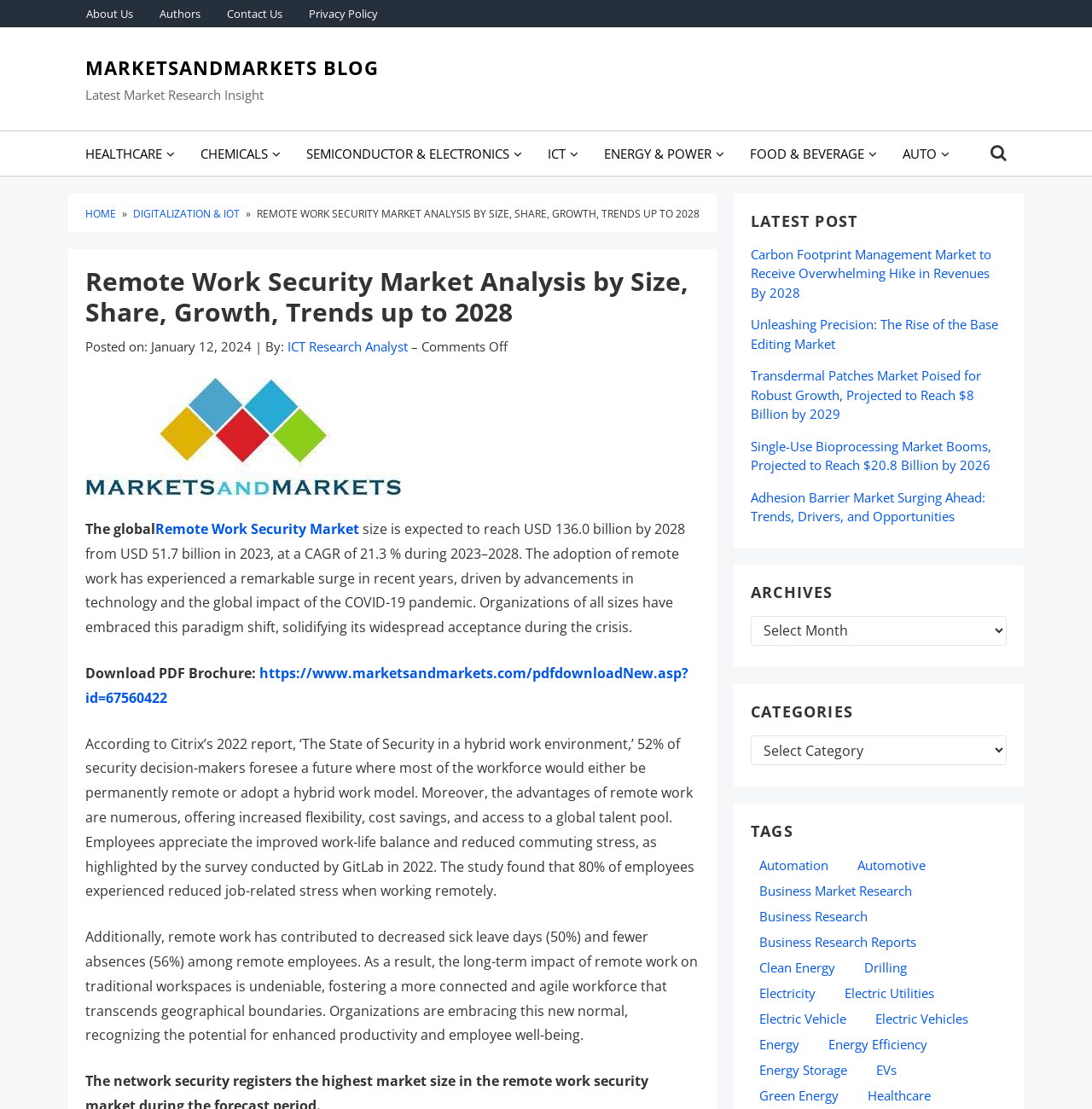Please identify the bounding box coordinates of the element I need to click to follow this instruction: "Click on the 'Remote Work Security Market' link".

[0.142, 0.469, 0.329, 0.485]